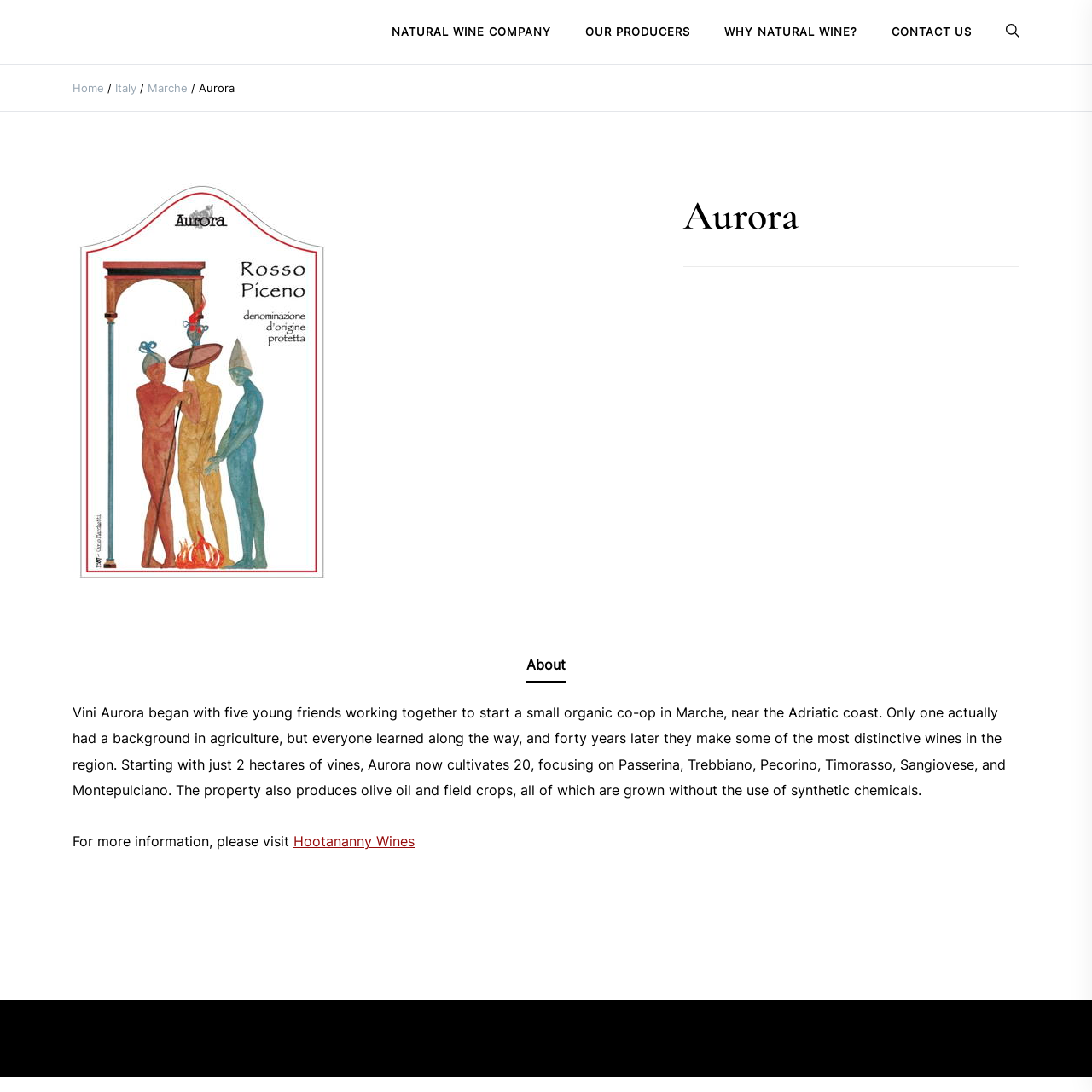Determine the bounding box coordinates of the clickable element to complete this instruction: "Go to OUR PRODUCERS". Provide the coordinates in the format of four float numbers between 0 and 1, [left, top, right, bottom].

[0.52, 0.0, 0.648, 0.058]